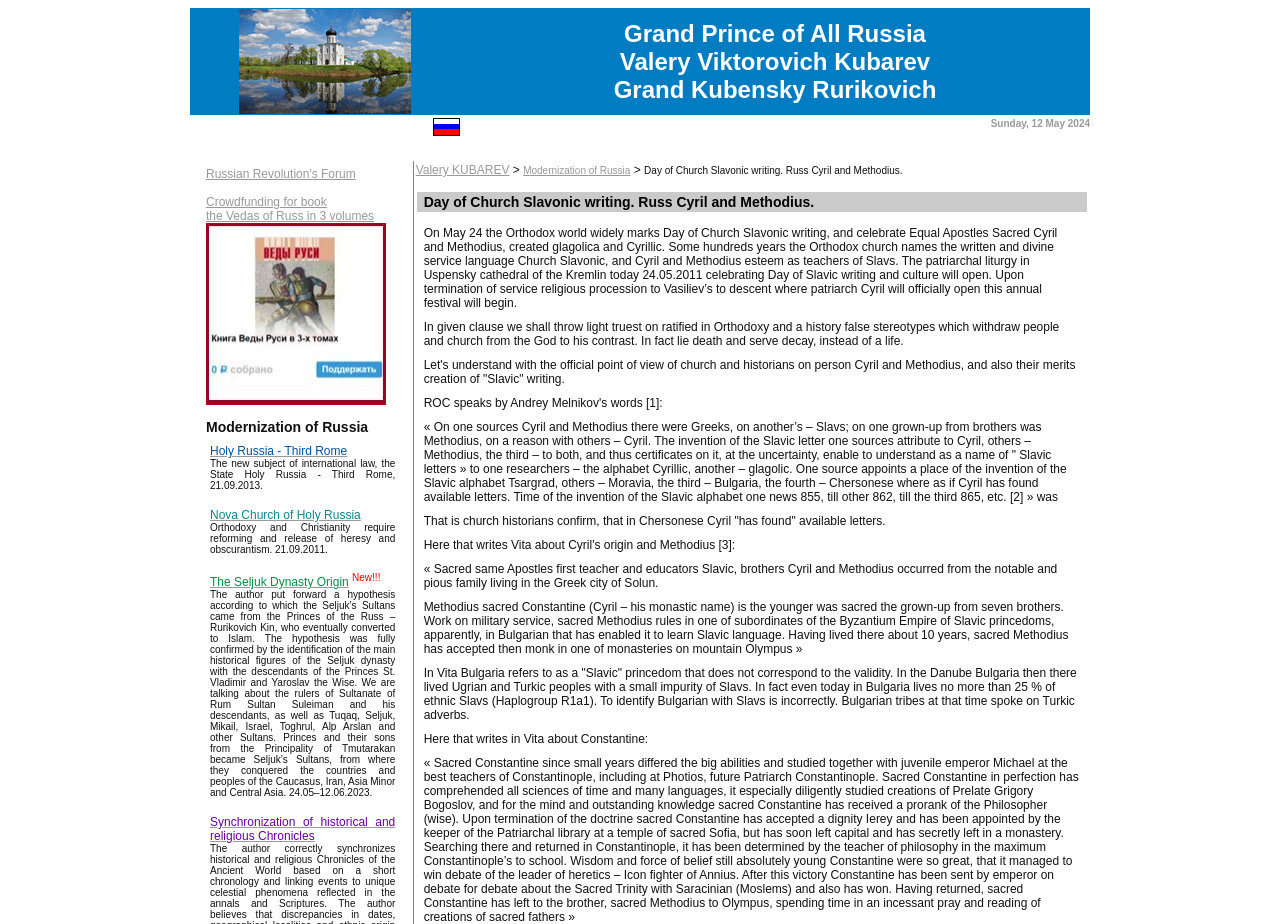Can you locate the main headline on this webpage and provide its text content?

Day of Church Slavonic writing. Russ Cyril and Methodius.